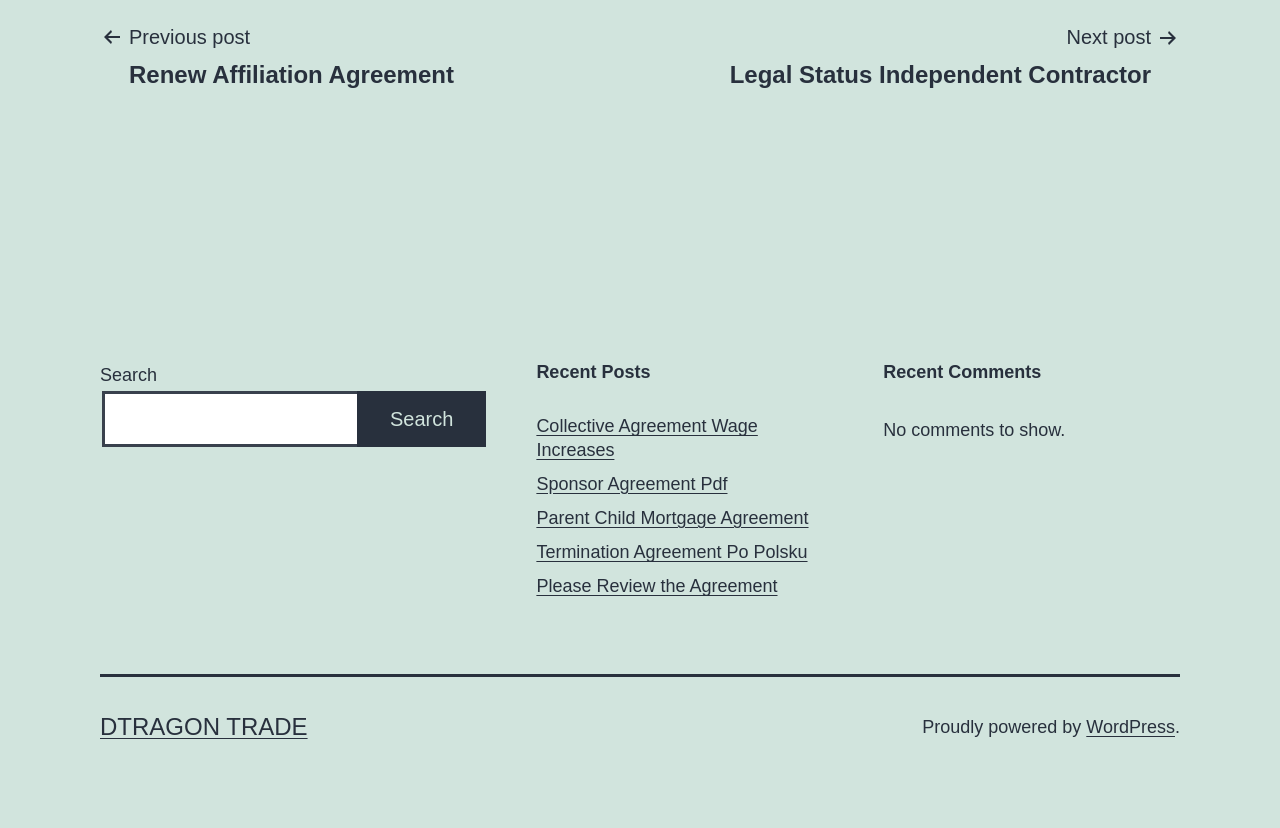Are there any comments on the webpage? Refer to the image and provide a one-word or short phrase answer.

No